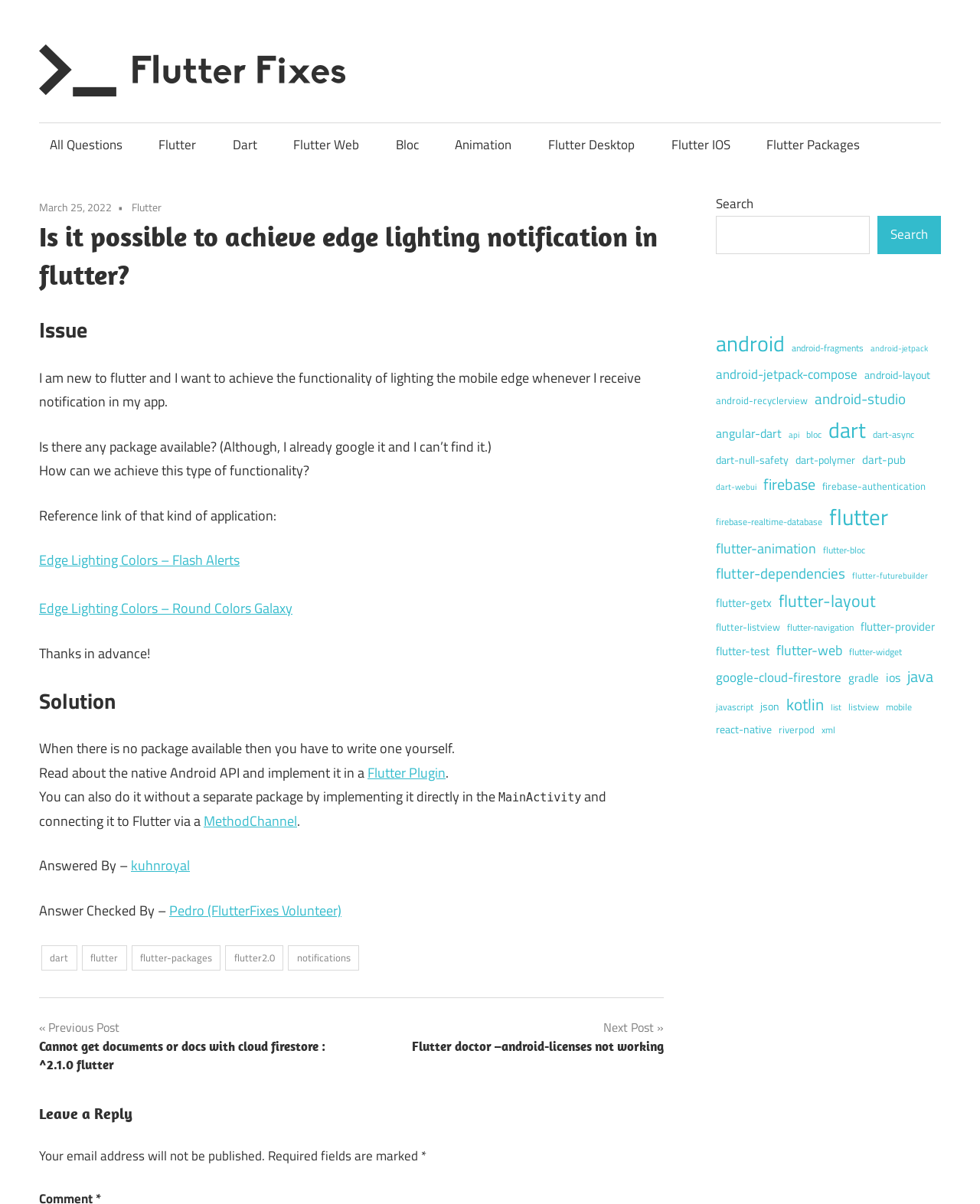Please answer the following question using a single word or phrase: 
What are the tags related to Android?

android, android-fragments, android-jetpack, etc.